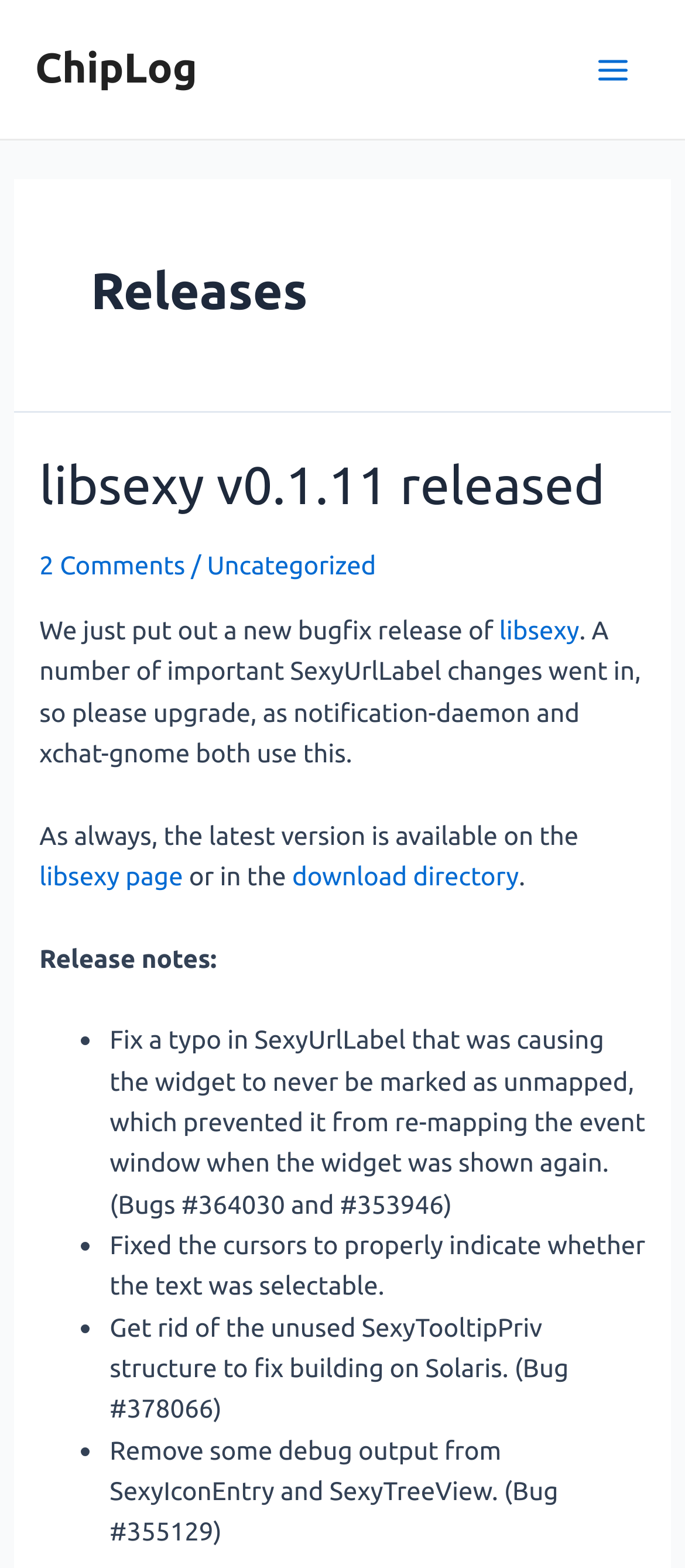Using the image as a reference, answer the following question in as much detail as possible:
What is the name of the website?

The name of the website can be found at the top left corner of the webpage, where it says 'ChipLog' in a link format.